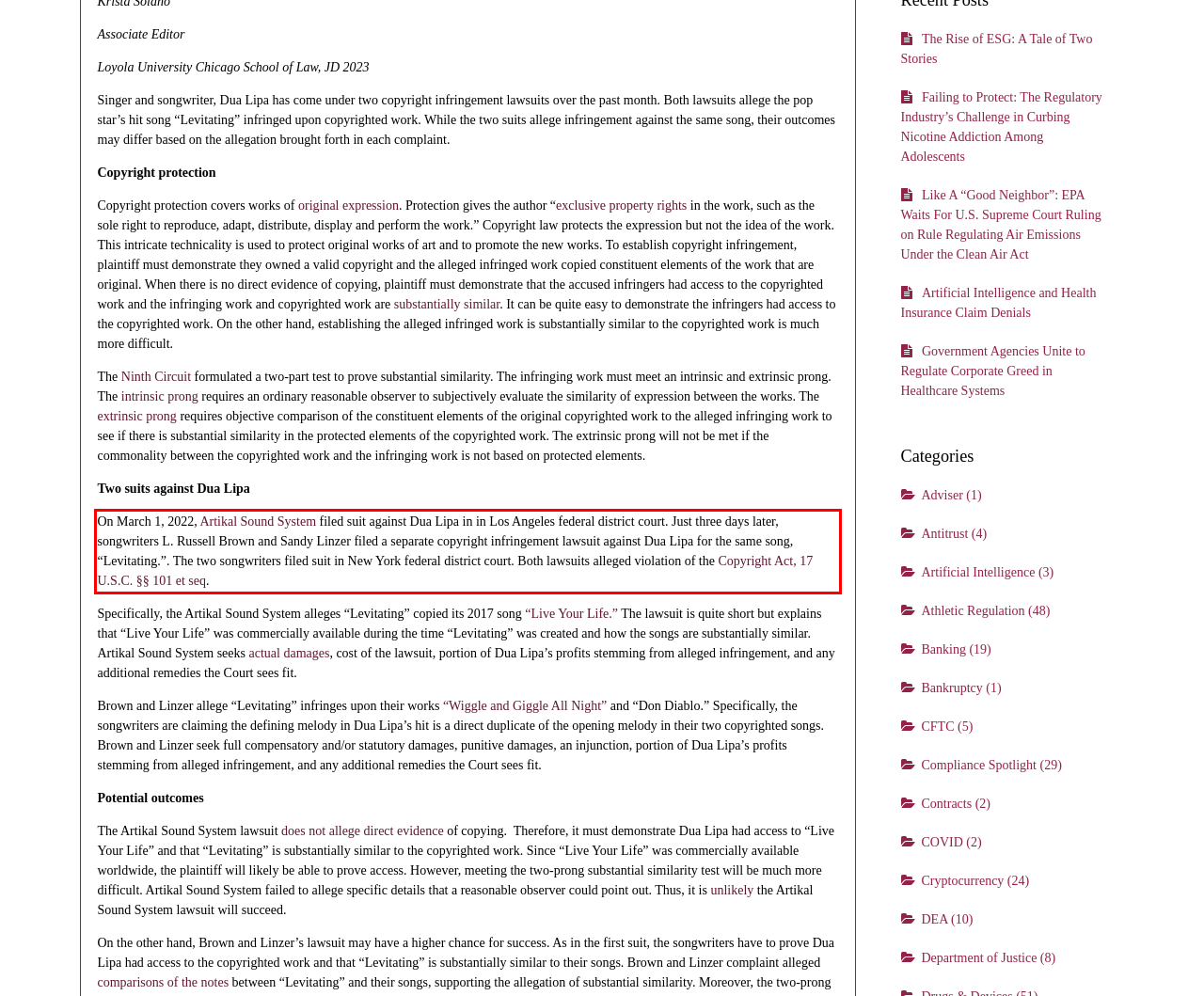Locate the red bounding box in the provided webpage screenshot and use OCR to determine the text content inside it.

On March 1, 2022, Artikal Sound System filed suit against Dua Lipa in in Los Angeles federal district court. Just three days later, songwriters L. Russell Brown and Sandy Linzer filed a separate copyright infringement lawsuit against Dua Lipa for the same song, “Levitating.”. The two songwriters filed suit in New York federal district court. Both lawsuits alleged violation of the Copyright Act, 17 U.S.C. §§ 101 et seq.